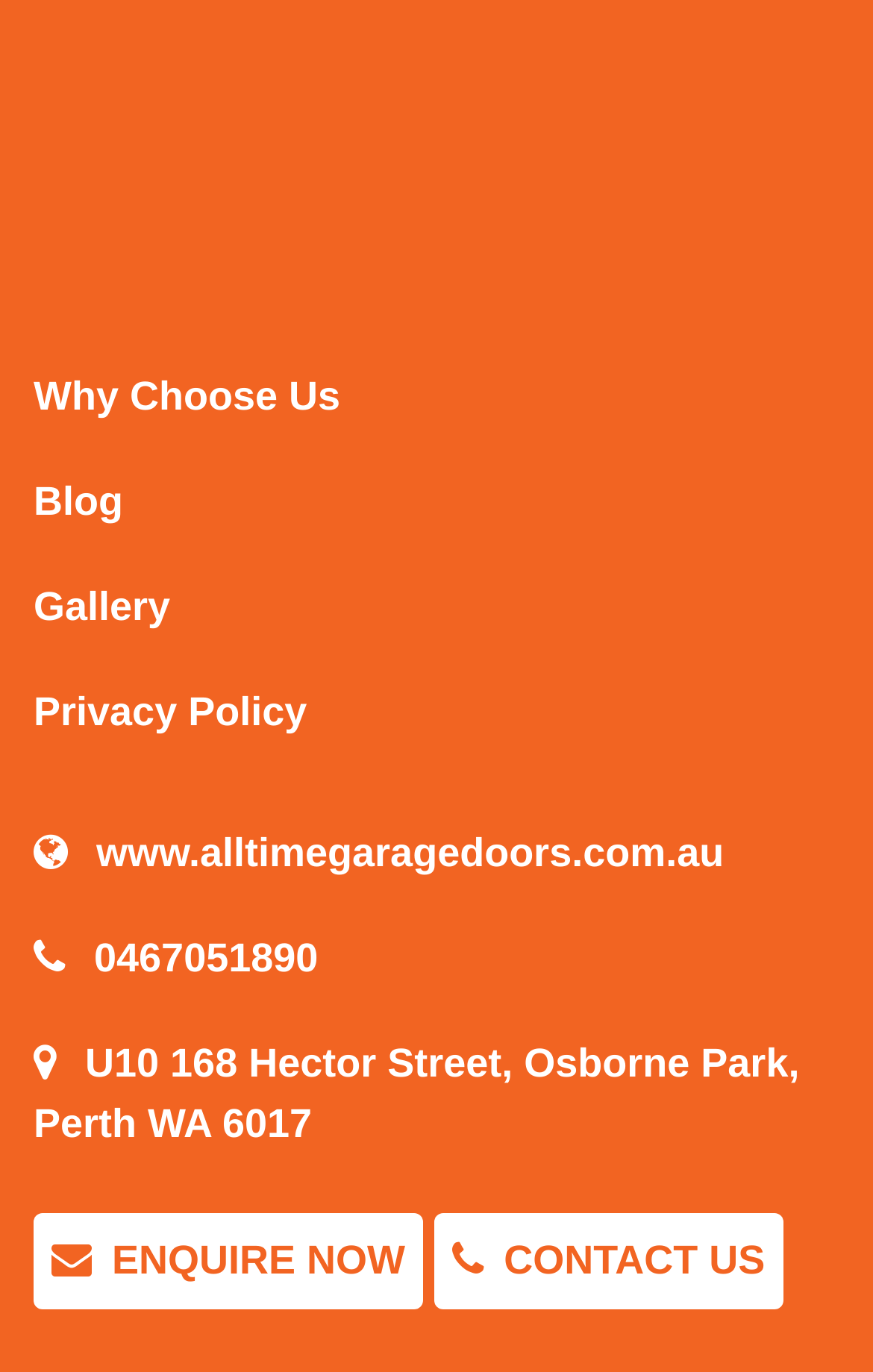Can you give a comprehensive explanation to the question given the content of the image?
What is the address of the company?

I found the address by examining the links on the webpage. The link with the '' icon and the text 'U10 168 Hector Street, Osborne Park, Perth WA 6017' is likely to be the company's address.